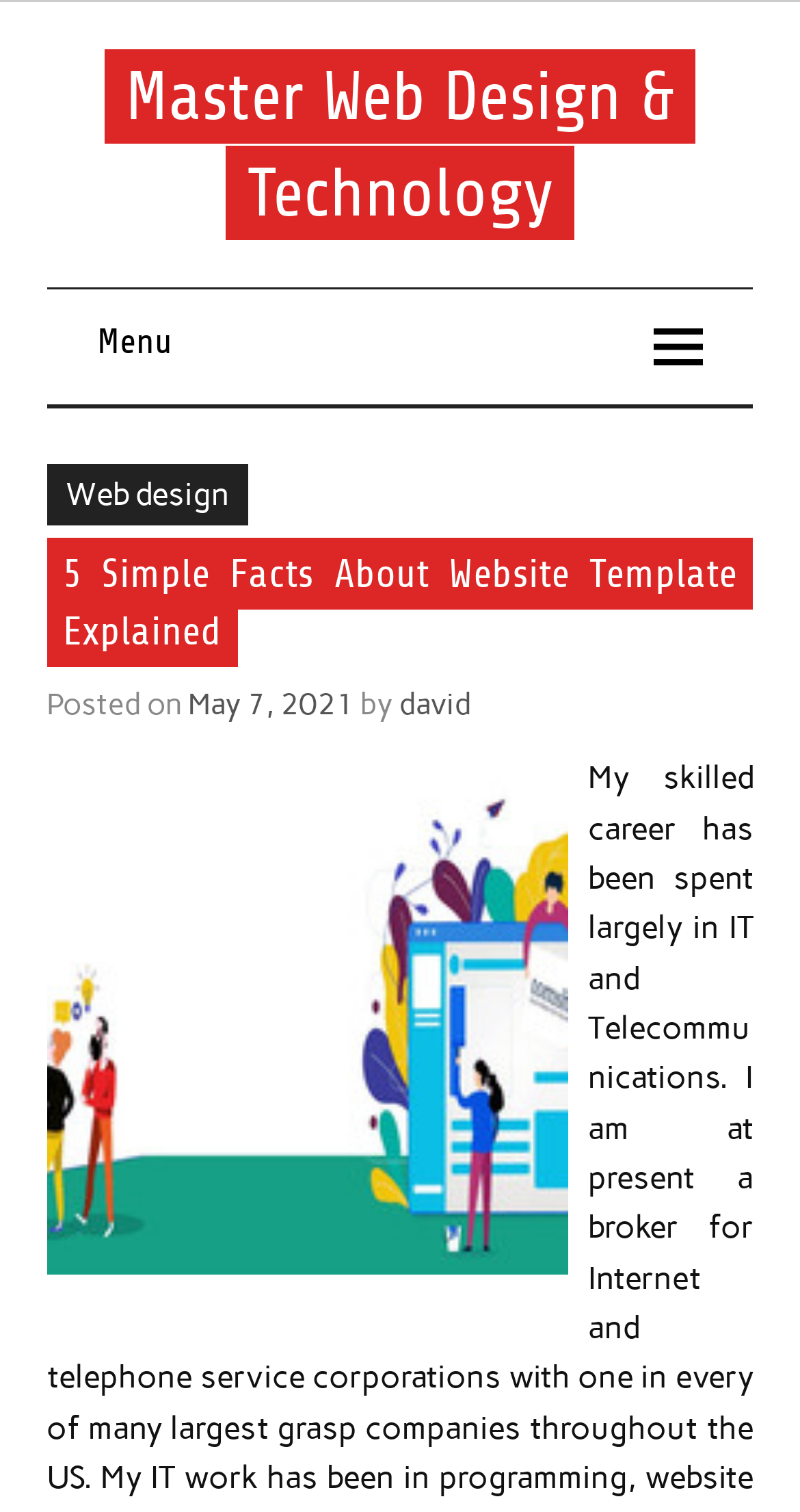Respond to the following question with a brief word or phrase:
Who is the author of the blog post?

david